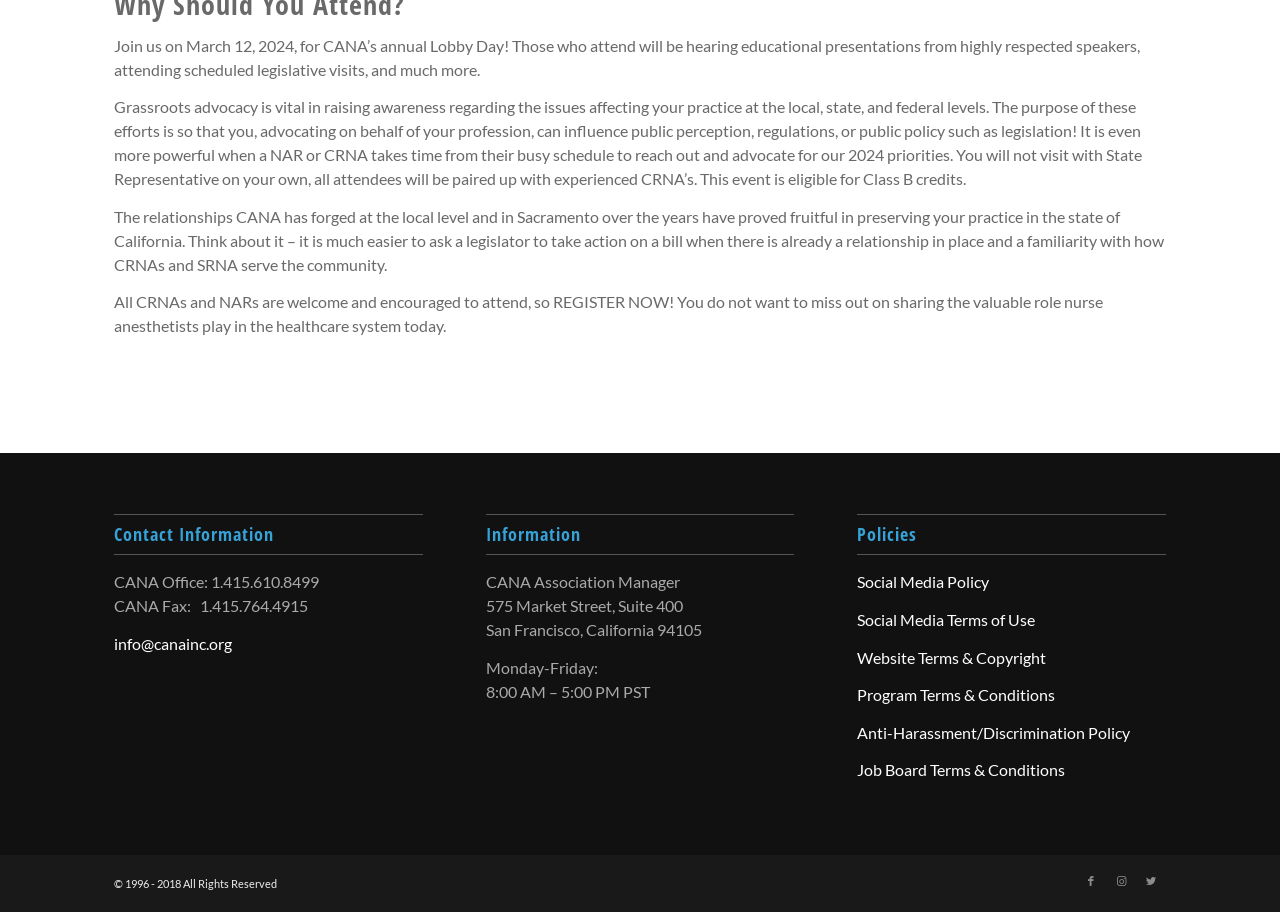Determine the bounding box coordinates of the element's region needed to click to follow the instruction: "Get in touch with CANA via email". Provide these coordinates as four float numbers between 0 and 1, formatted as [left, top, right, bottom].

[0.089, 0.695, 0.181, 0.716]